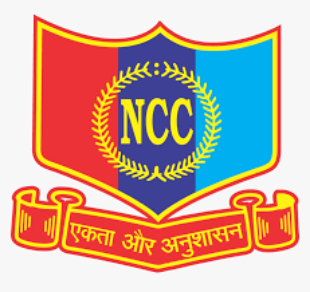Generate an elaborate caption that includes all aspects of the image.

The image showcases the emblem of the National Cadet Corps (NCC) of India, featuring a vibrant design that emphasizes its core values. The emblem is divided into three sections: red, blue, and a central shield emblazoned with "NCC" in bold letters, encircled by a laurel wreath symbolizing honor and achievement. Below the shield is a scroll displaying the phrase "एकता और अनुशासन," which translates to "Unity and Discipline." This emblem reflects the organization's commitment to fostering leadership and service among young cadets, encouraging them to contribute to the nation.